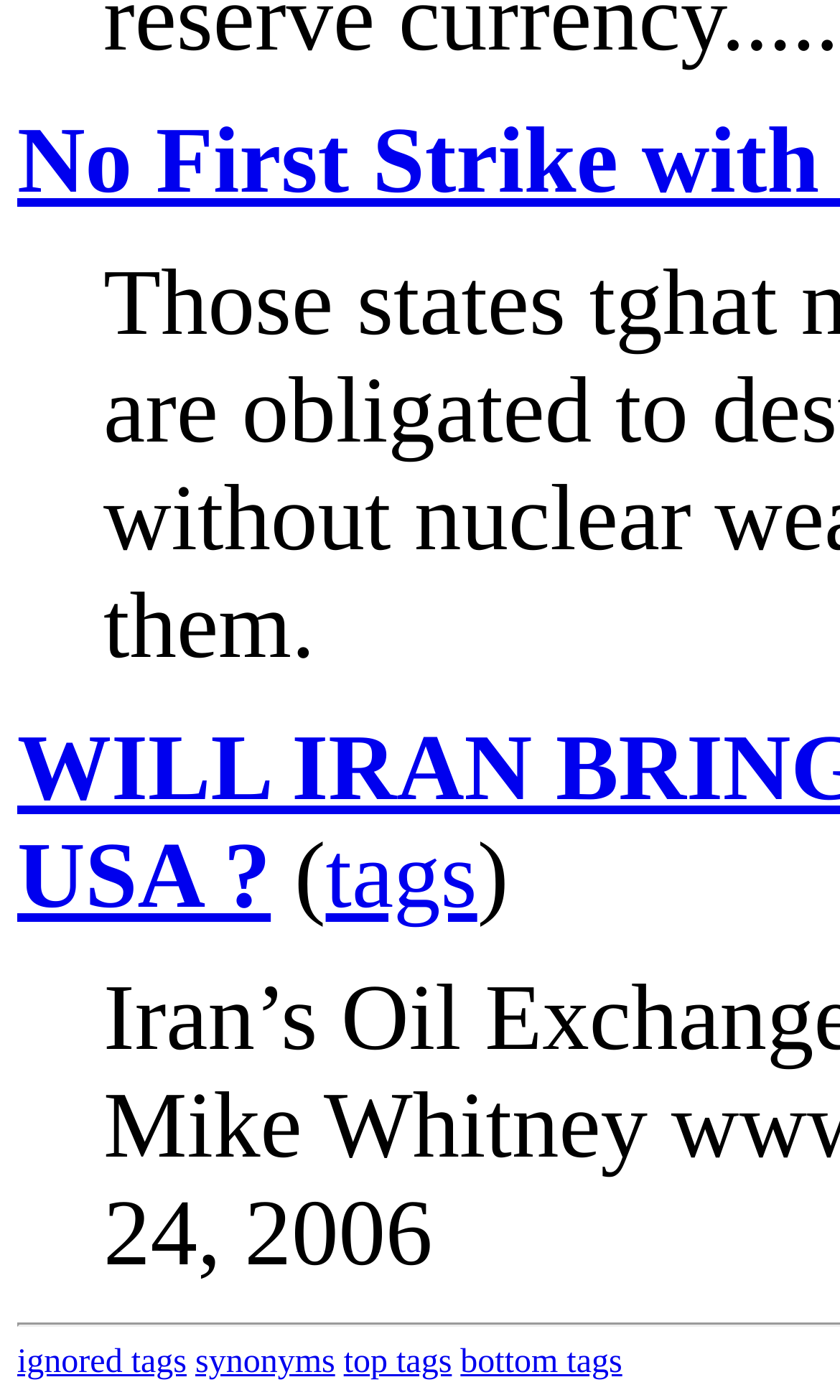How many StaticText elements are there?
Answer the question with just one word or phrase using the image.

2